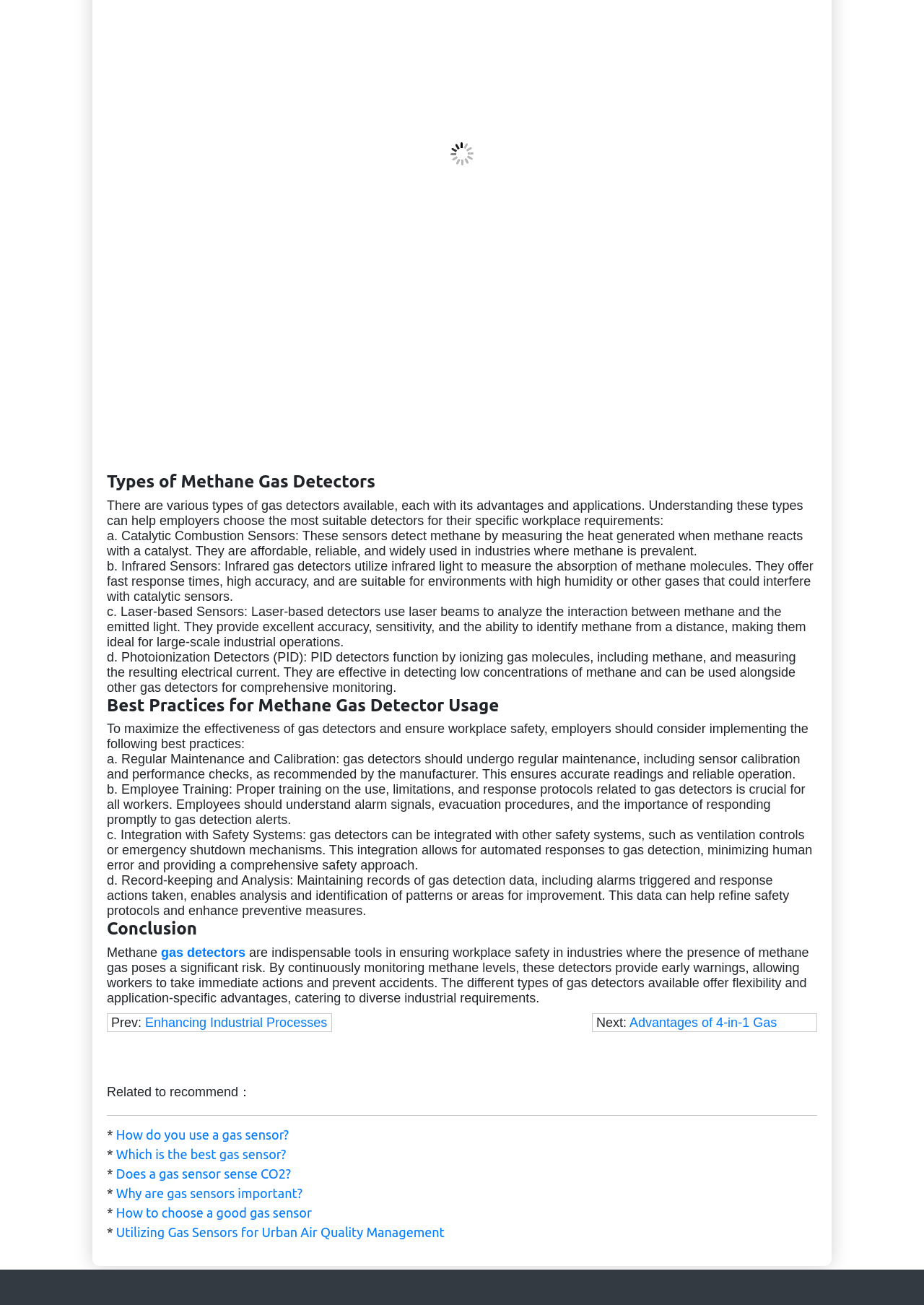Locate the bounding box coordinates of the area where you should click to accomplish the instruction: "Learn about 'Types of Methane Gas Detectors'".

[0.116, 0.361, 0.884, 0.377]